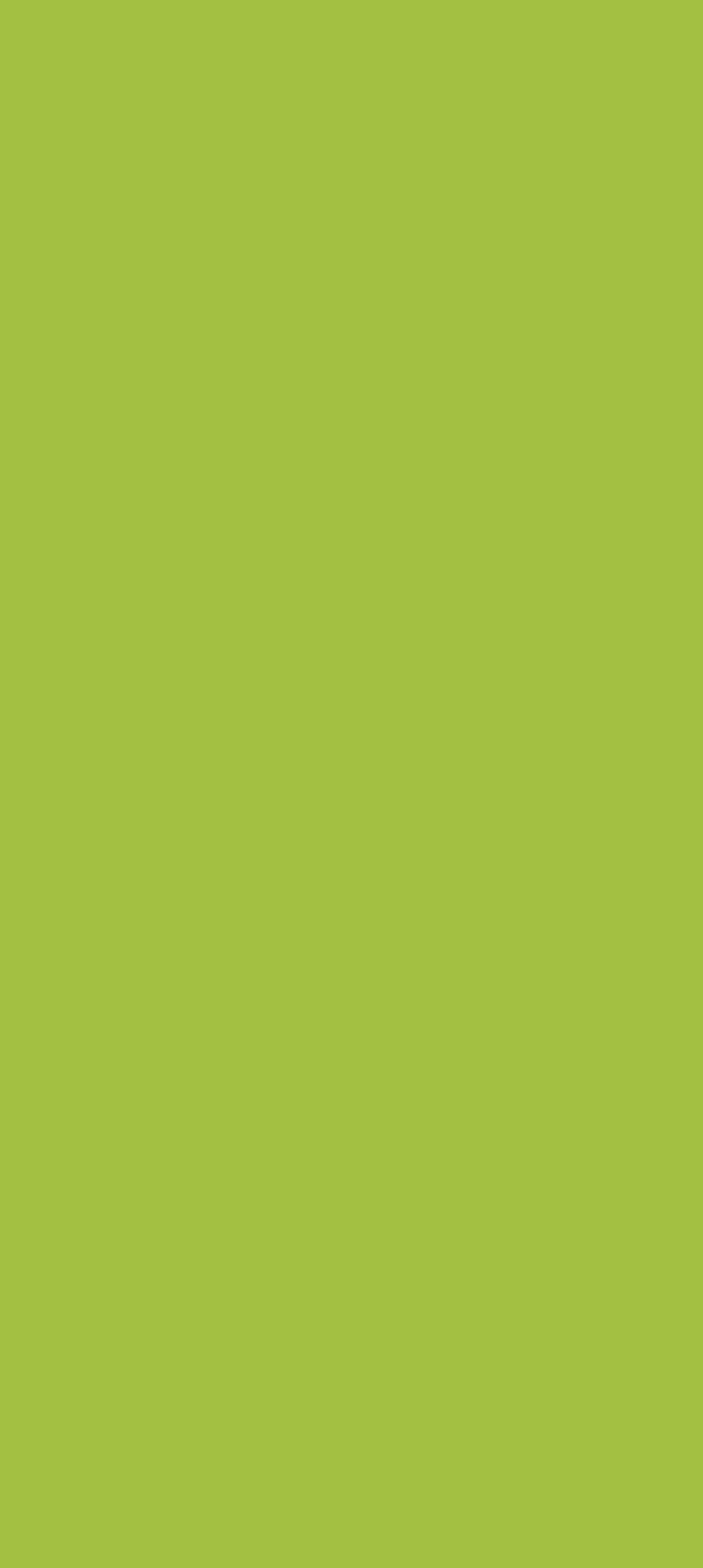Identify the bounding box coordinates of the region that needs to be clicked to carry out this instruction: "View 'Pest Control in Chester'". Provide these coordinates as four float numbers ranging from 0 to 1, i.e., [left, top, right, bottom].

[0.679, 0.83, 0.989, 0.845]